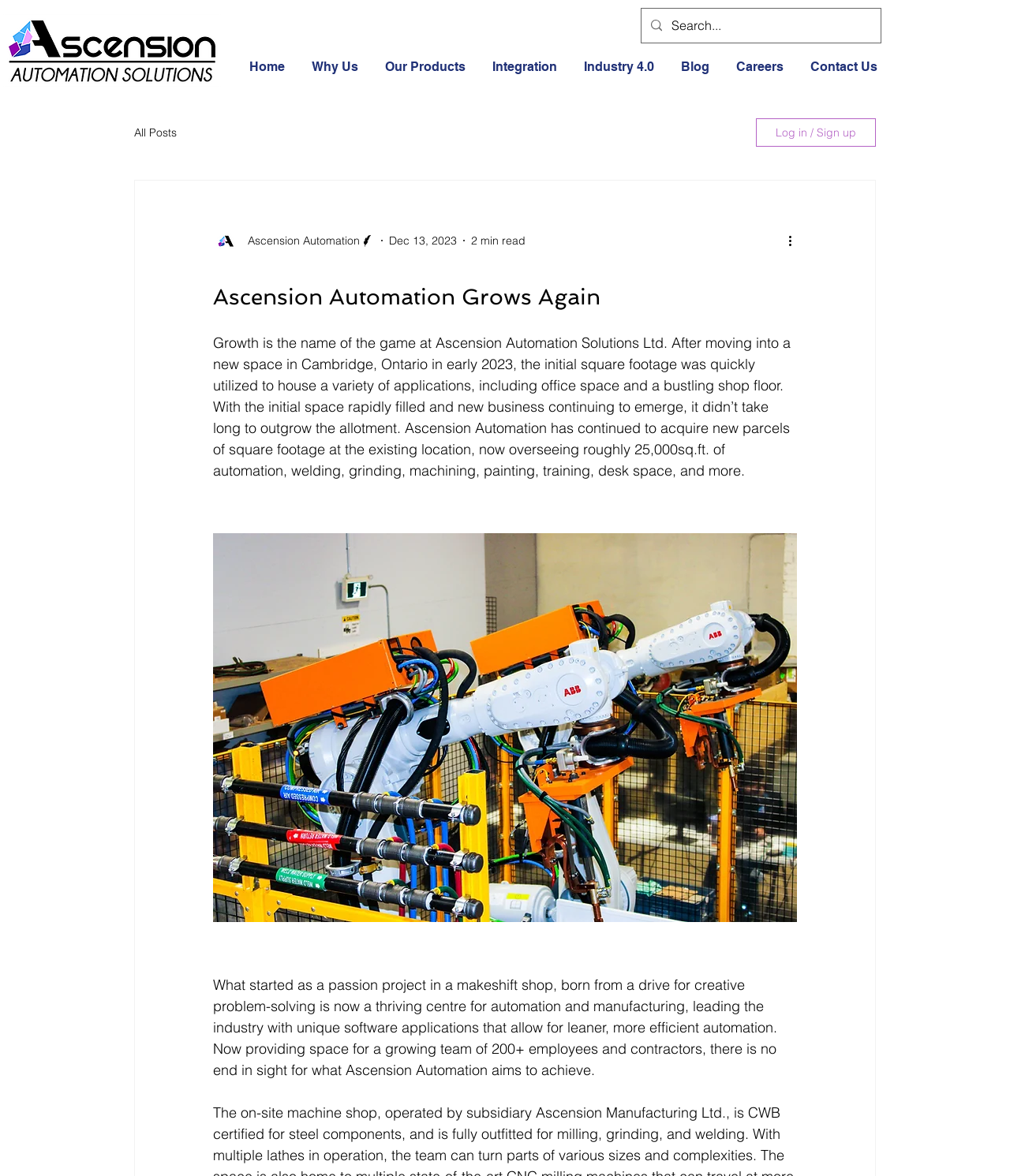Bounding box coordinates must be specified in the format (top-left x, top-left y, bottom-right x, bottom-right y). All values should be floating point numbers between 0 and 1. What are the bounding box coordinates of the UI element described as: aria-label="Search..." name="q" placeholder="Search..."

[0.665, 0.007, 0.839, 0.036]